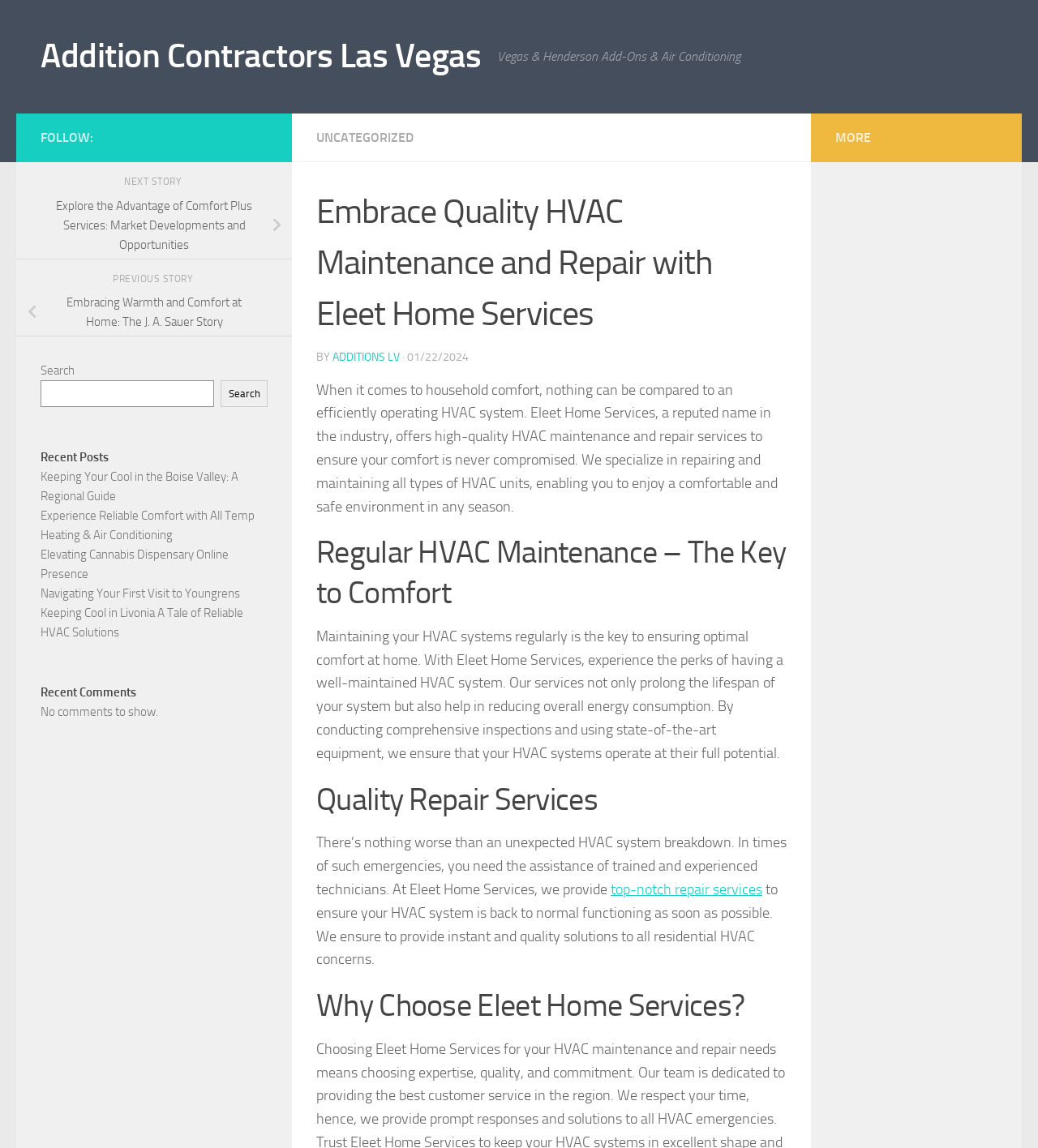Could you indicate the bounding box coordinates of the region to click in order to complete this instruction: "Explore 'Keeping Your Cool in the Boise Valley: A Regional Guide'".

[0.039, 0.409, 0.23, 0.439]